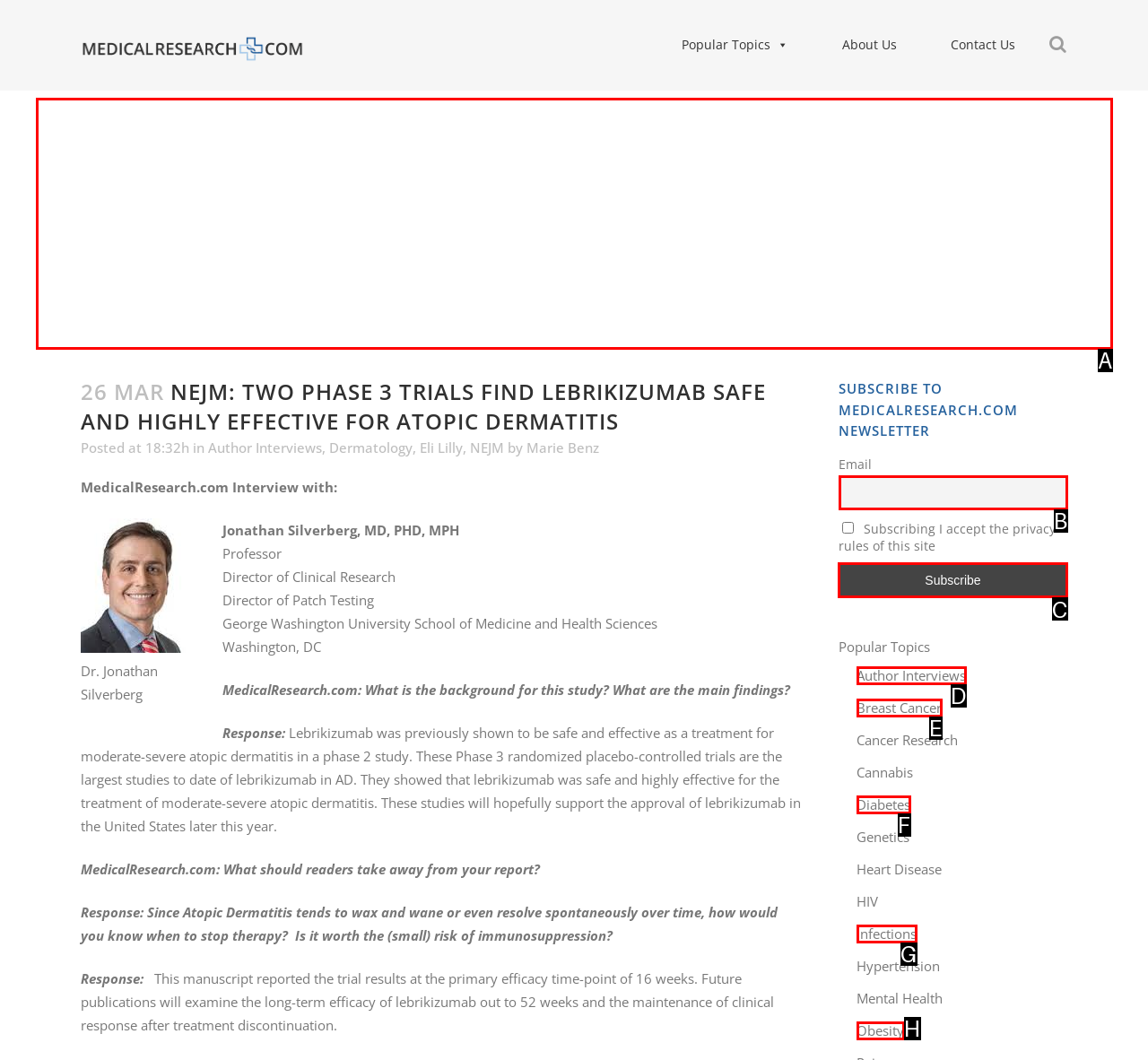Select the appropriate HTML element that needs to be clicked to execute the following task: Subscribe to the newsletter. Respond with the letter of the option.

C